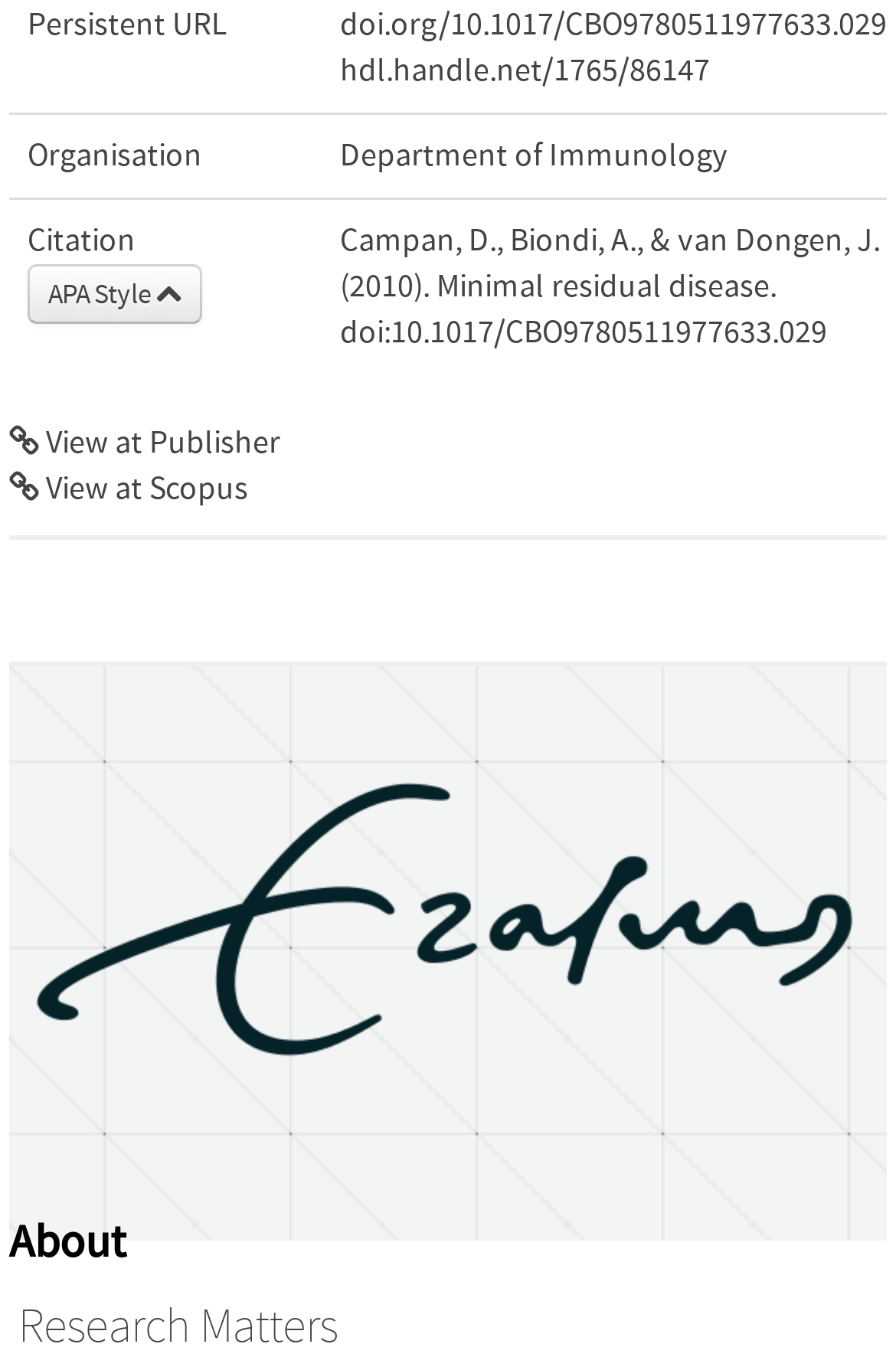Identify the bounding box coordinates of the clickable region necessary to fulfill the following instruction: "Read about Research Matters". The bounding box coordinates should be four float numbers between 0 and 1, i.e., [left, top, right, bottom].

[0.021, 0.958, 0.377, 0.999]